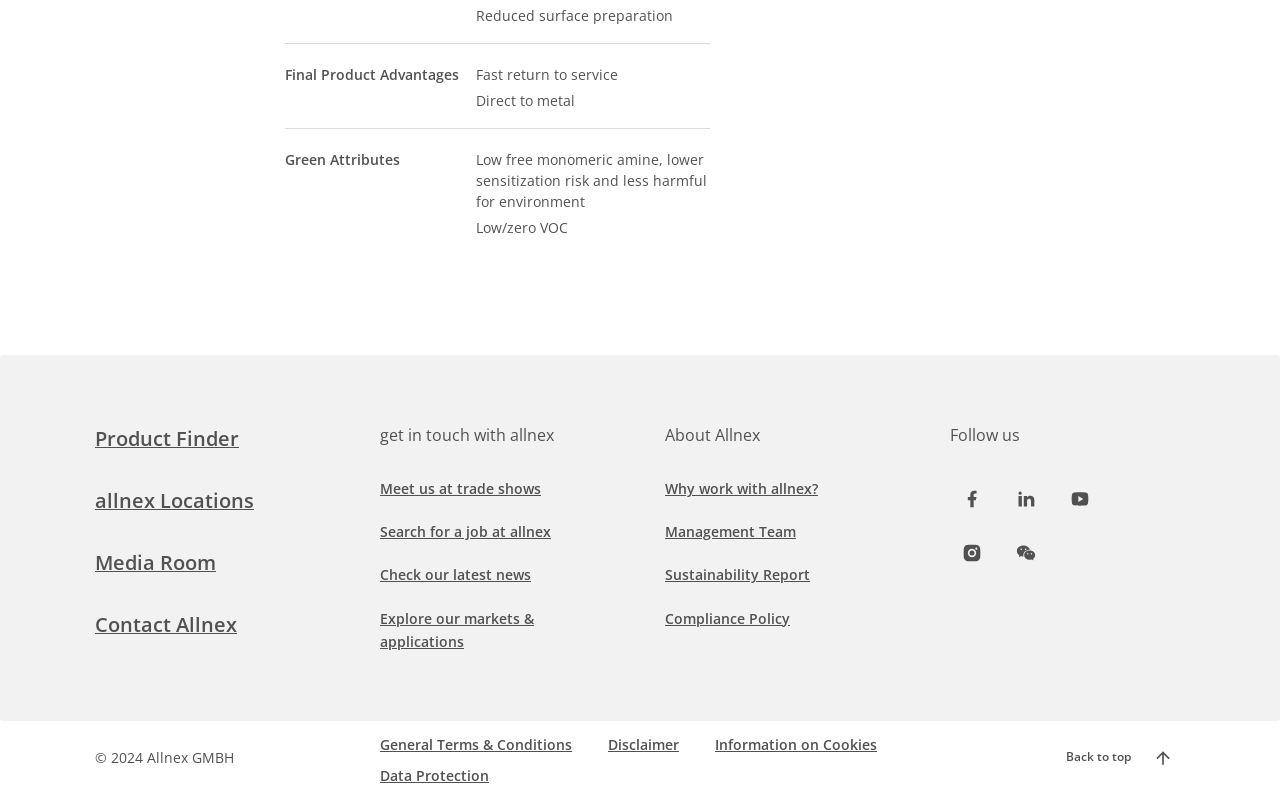Provide your answer in one word or a succinct phrase for the question: 
What is the first advantage of the final product?

Reduced surface preparation